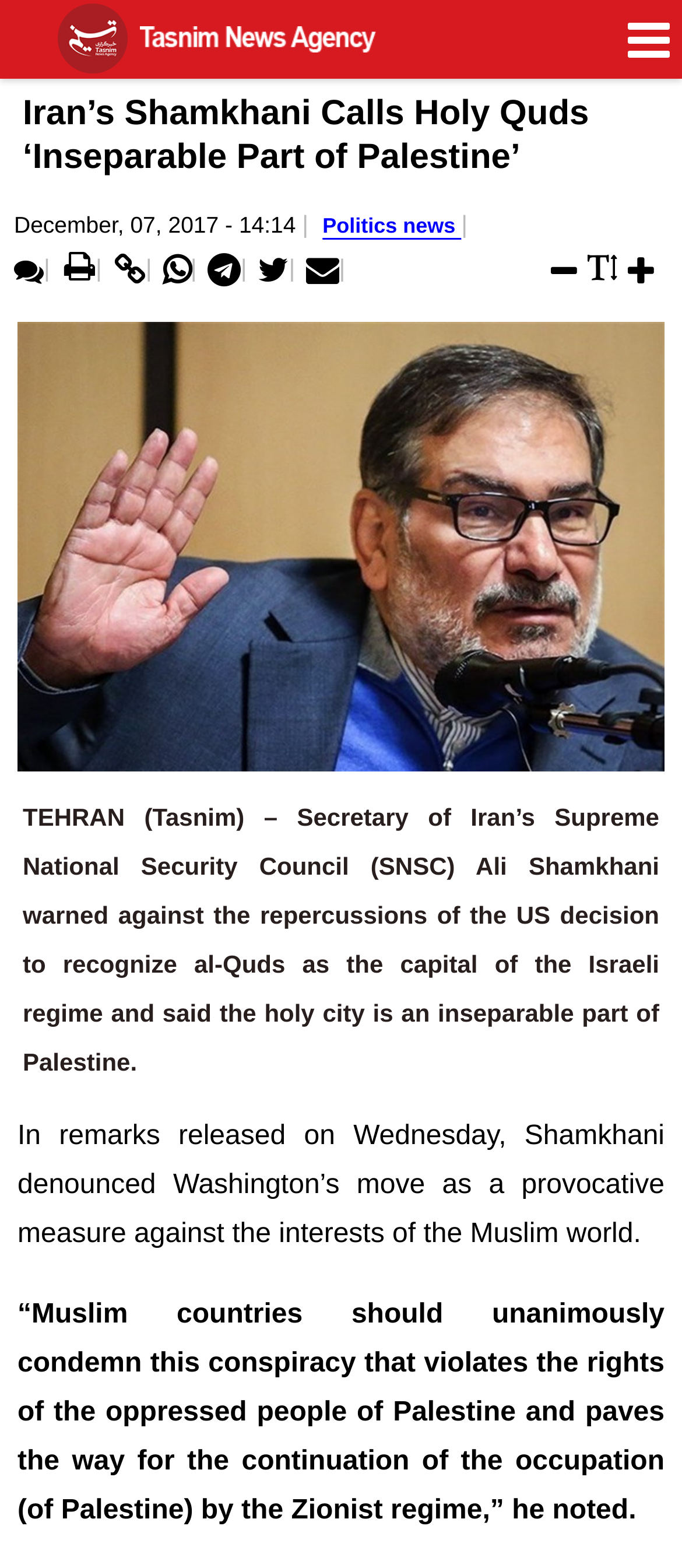Find the bounding box coordinates of the element's region that should be clicked in order to follow the given instruction: "Share the article on WhatsApp". The coordinates should consist of four float numbers between 0 and 1, i.e., [left, top, right, bottom].

[0.238, 0.164, 0.279, 0.179]